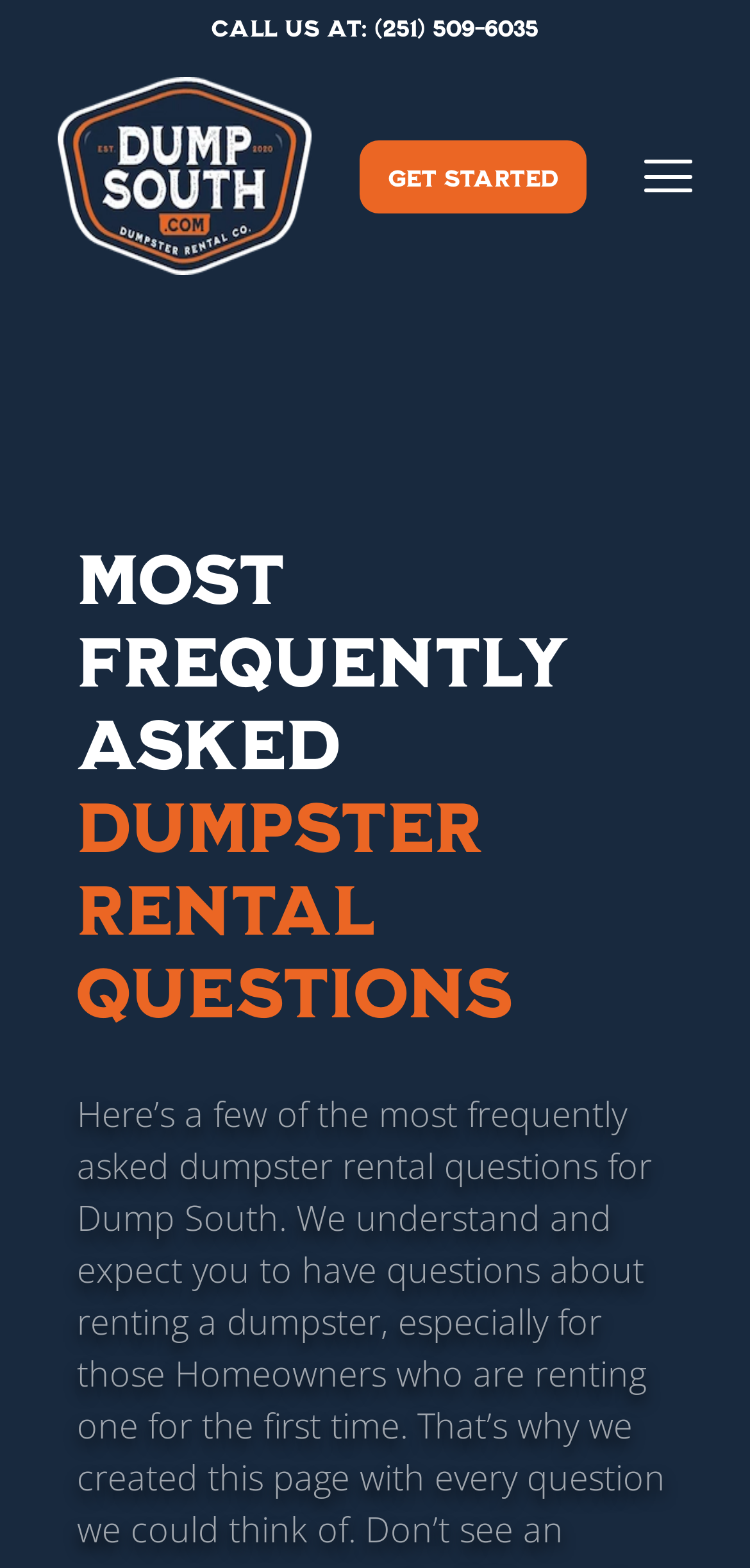Give a one-word or phrase response to the following question: What is the name of the company providing dumpster rental services?

Dump South